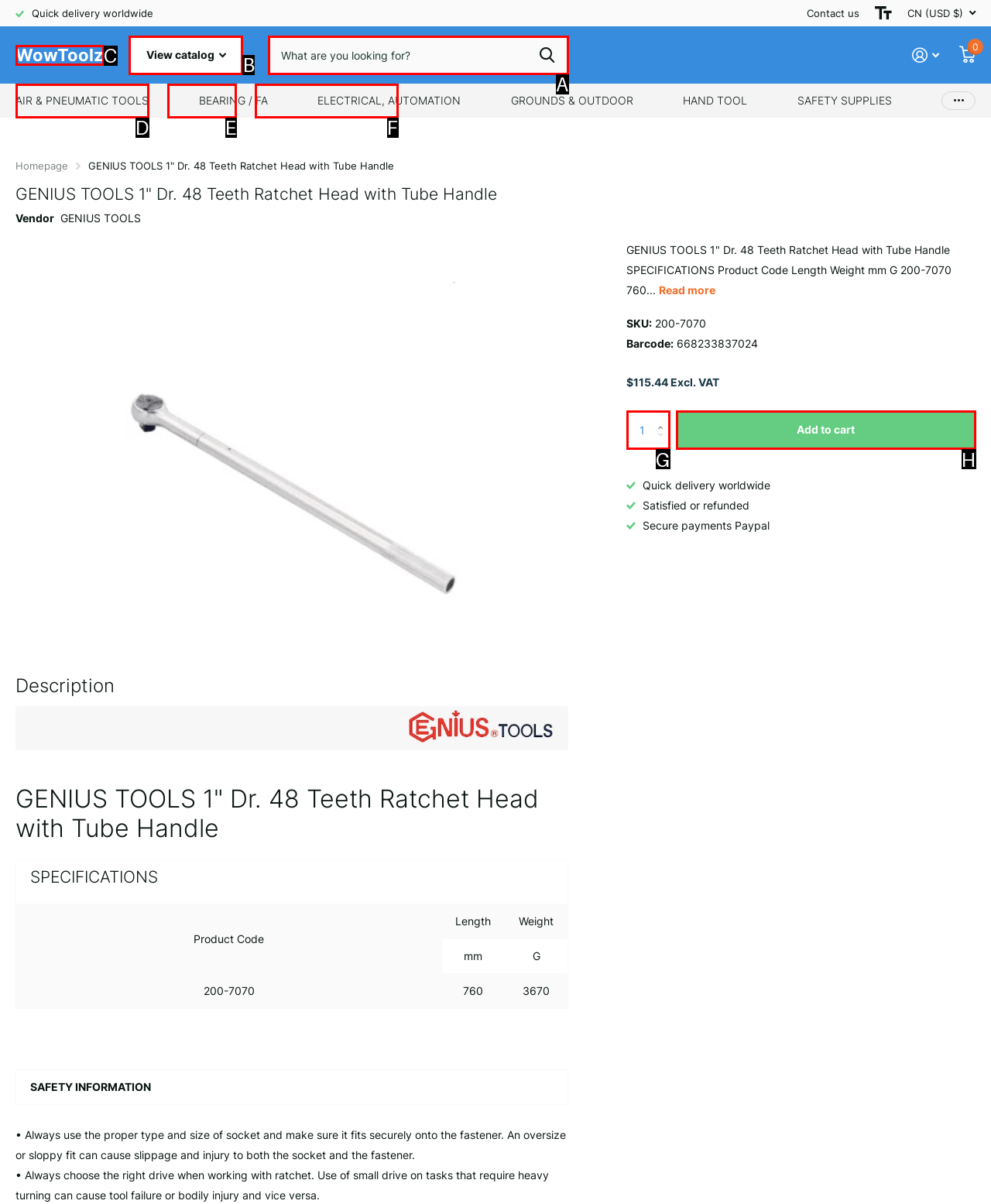Which lettered option should I select to achieve the task: View catalog according to the highlighted elements in the screenshot?

B